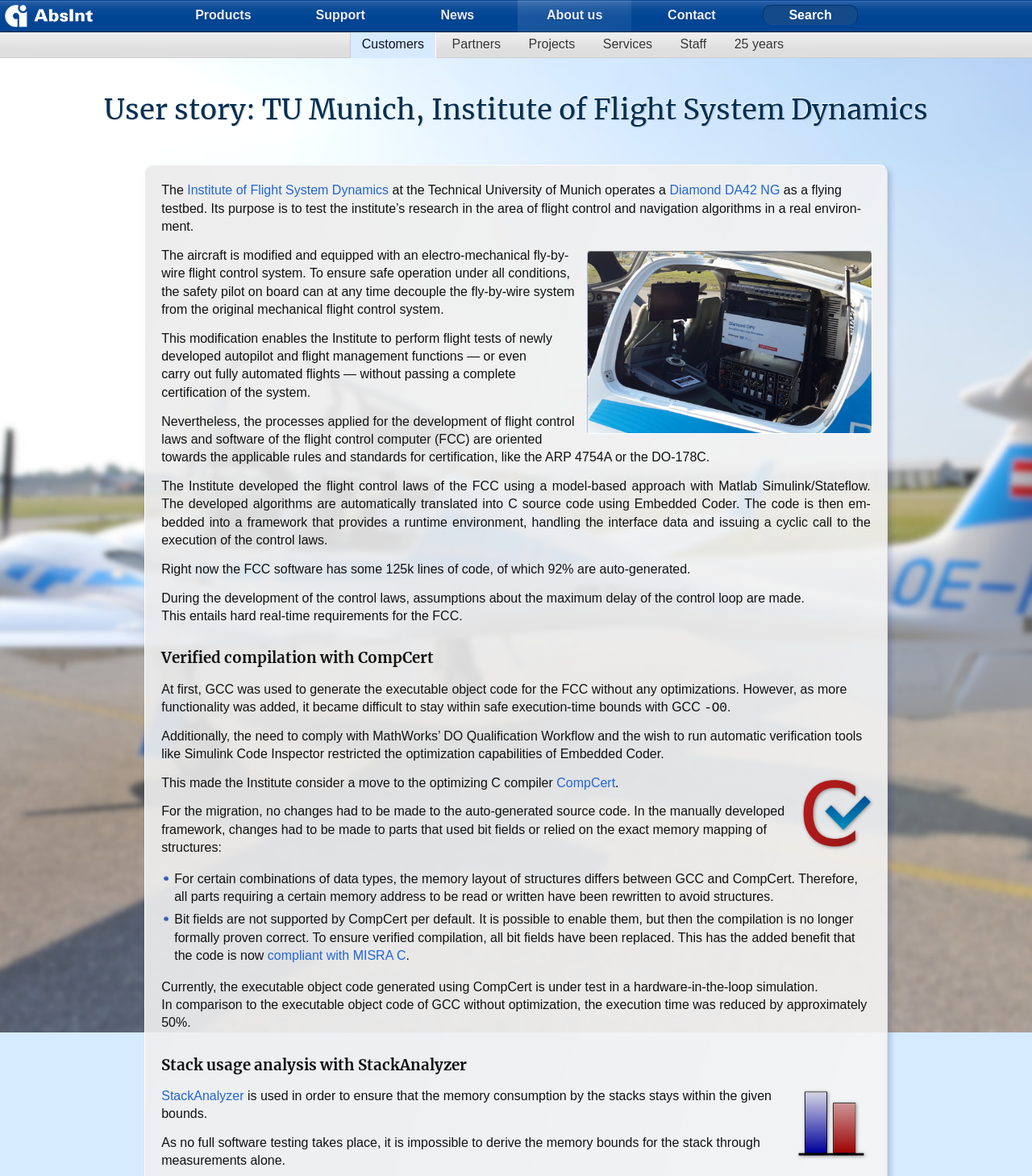Please answer the following question using a single word or phrase: 
What is the name of the software used for verified compilation?

CompCert